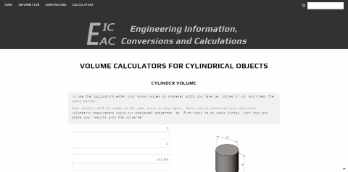Please answer the following question using a single word or phrase: 
Who is the target audience of this webpage?

Engineers, students, and hobbyists